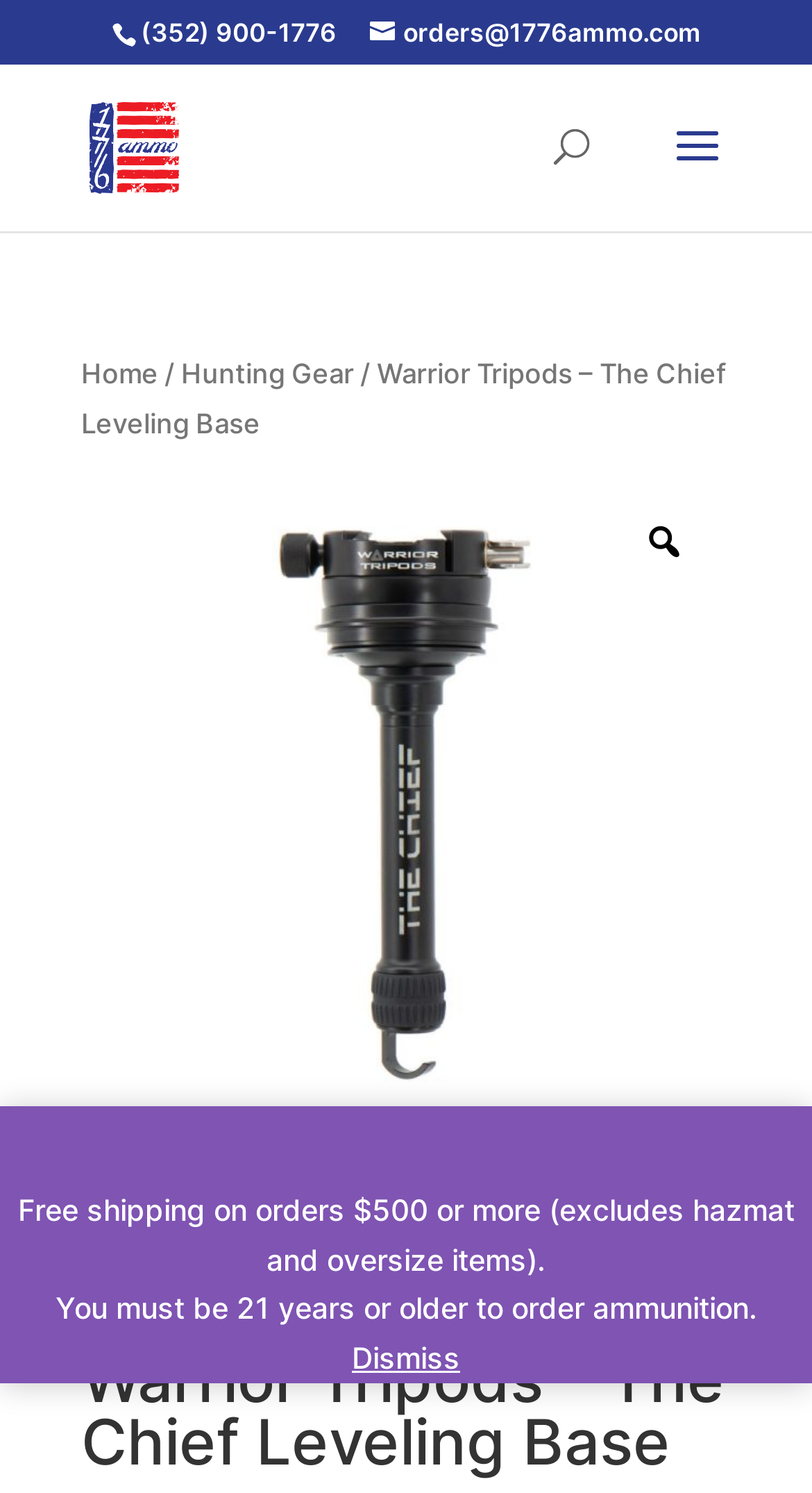Find the bounding box coordinates of the UI element according to this description: "Dismiss".

[0.433, 0.897, 0.567, 0.921]